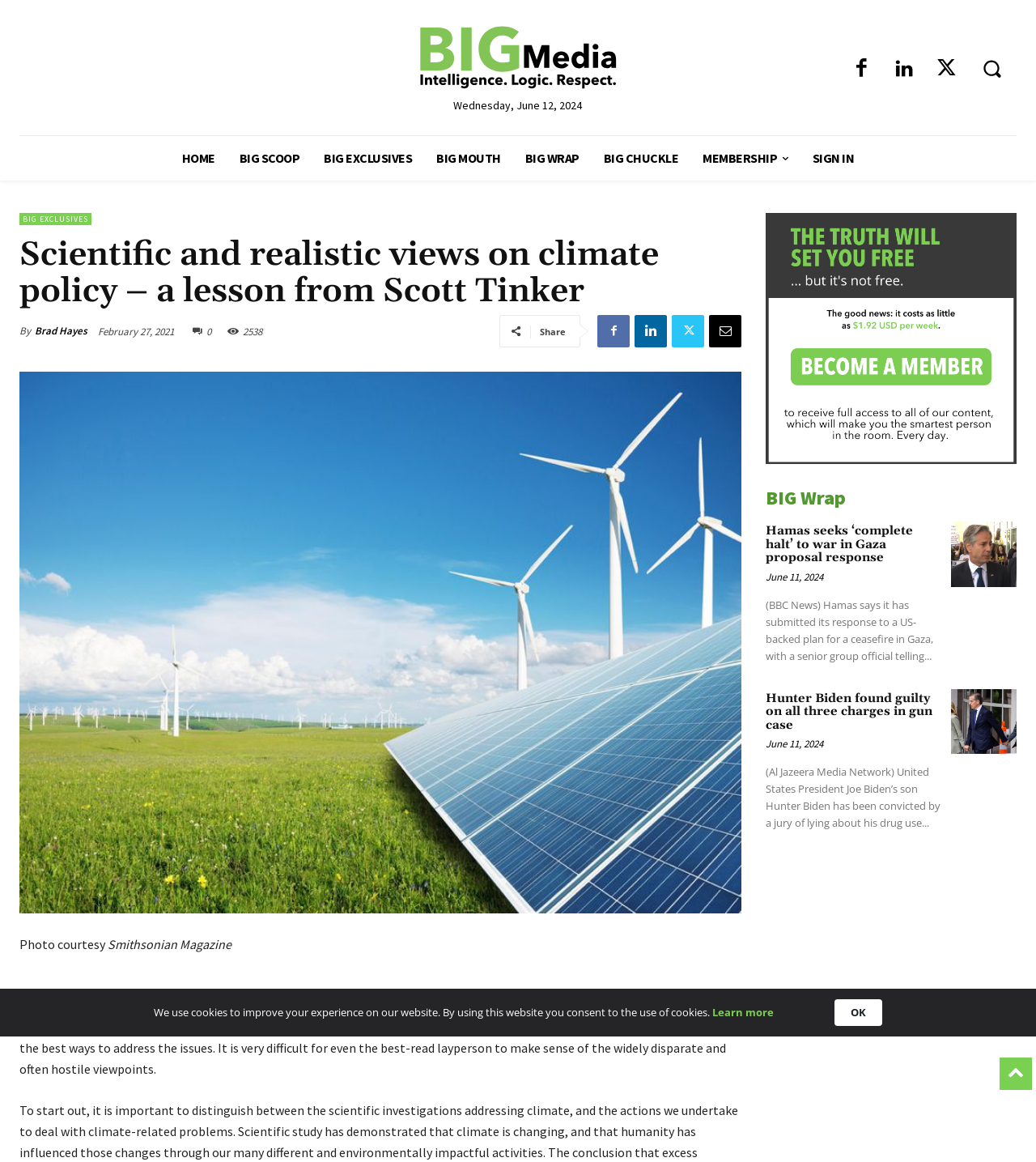How many social media links are there?
Can you give a detailed and elaborate answer to the question?

I counted the number of social media links by looking at the links with the icons '', '', '', and '' which are located below the article title.